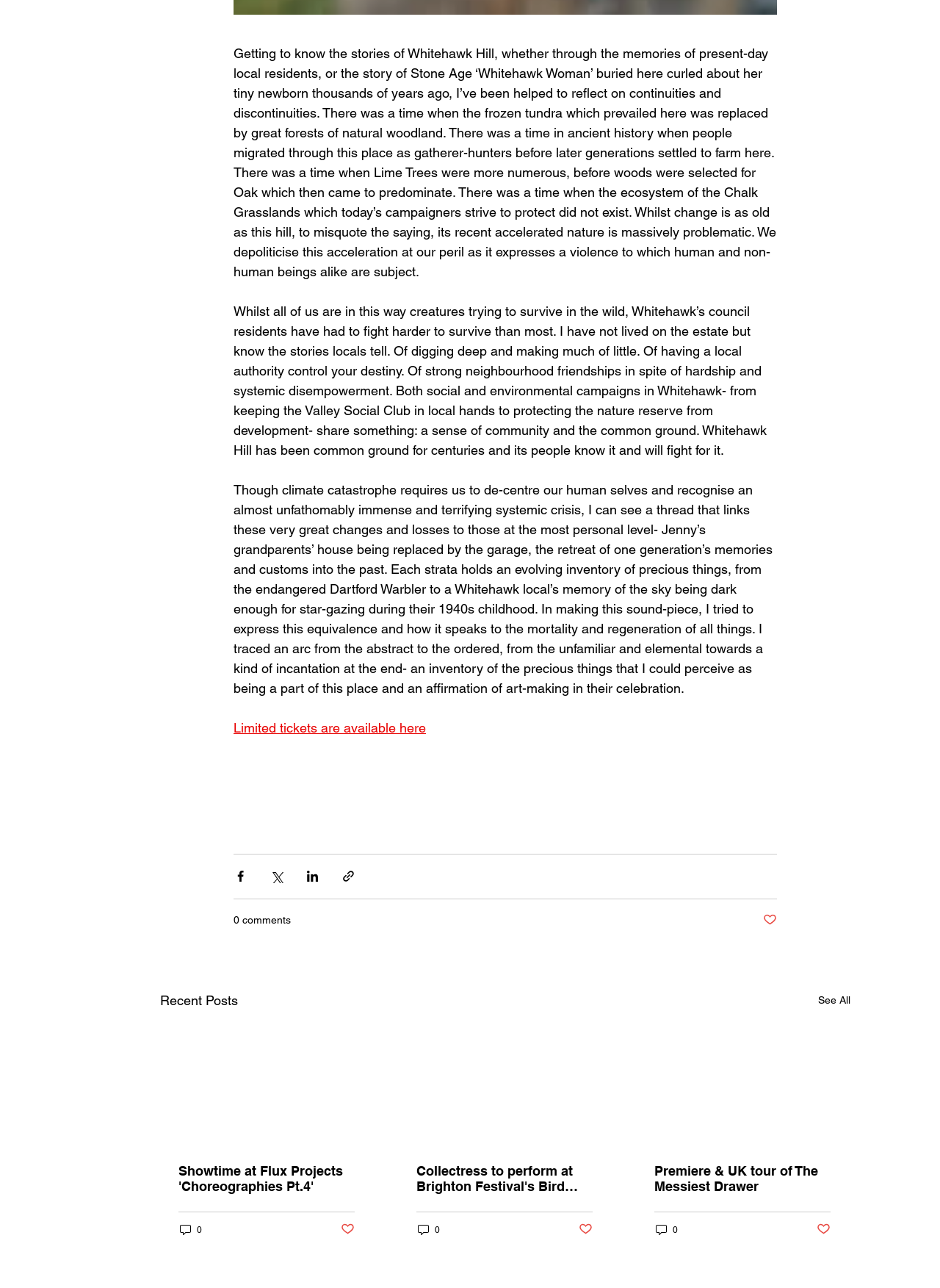Identify the bounding box coordinates of the clickable section necessary to follow the following instruction: "Read more about Showtime at Flux Projects 'Choreographies Pt.4'". The coordinates should be presented as four float numbers from 0 to 1, i.e., [left, top, right, bottom].

[0.19, 0.903, 0.377, 0.927]